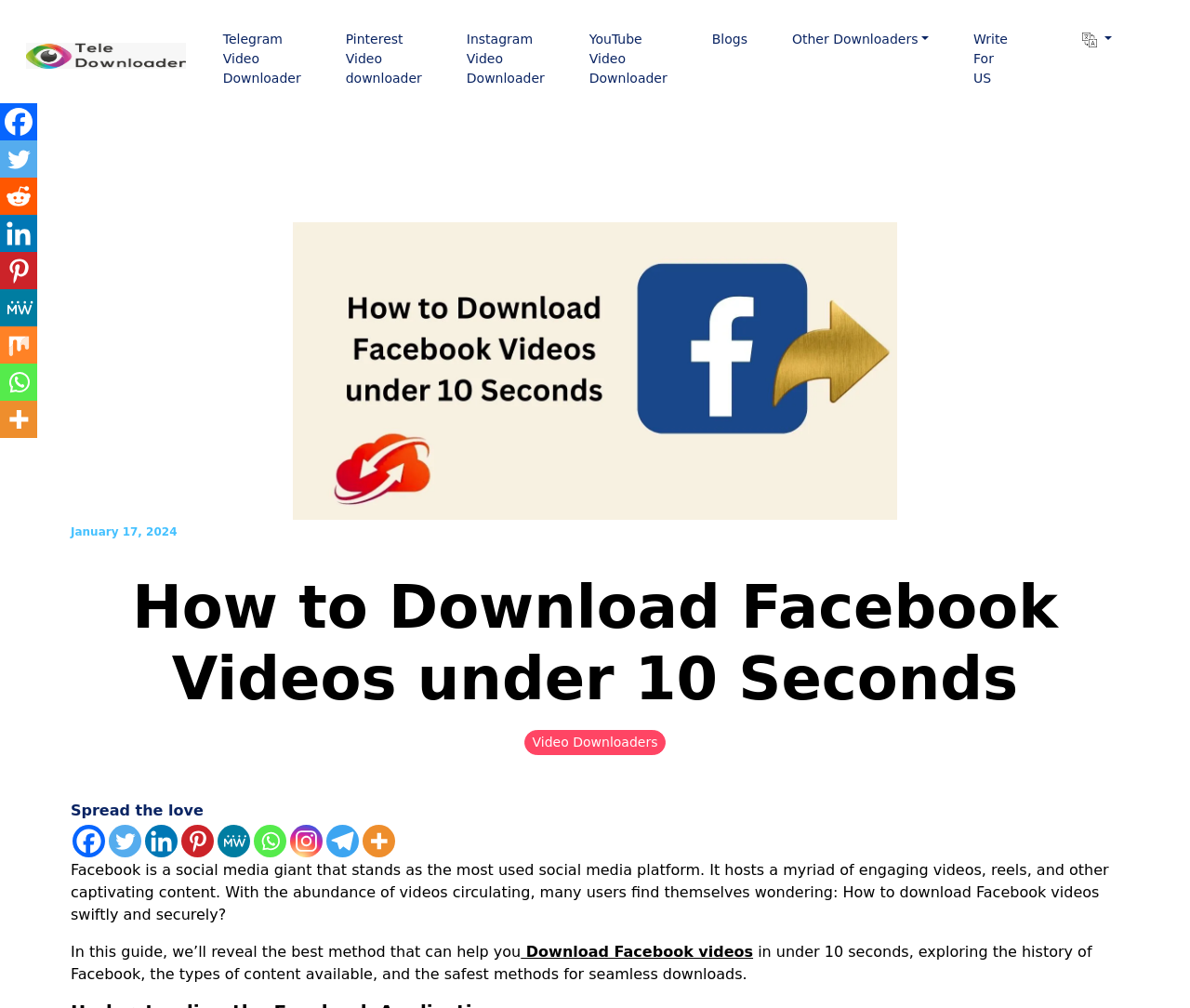What is the name of the social media platform discussed?
Examine the webpage screenshot and provide an in-depth answer to the question.

The webpage is discussing Facebook as a social media giant that hosts a myriad of engaging videos, reels, and other captivating content.